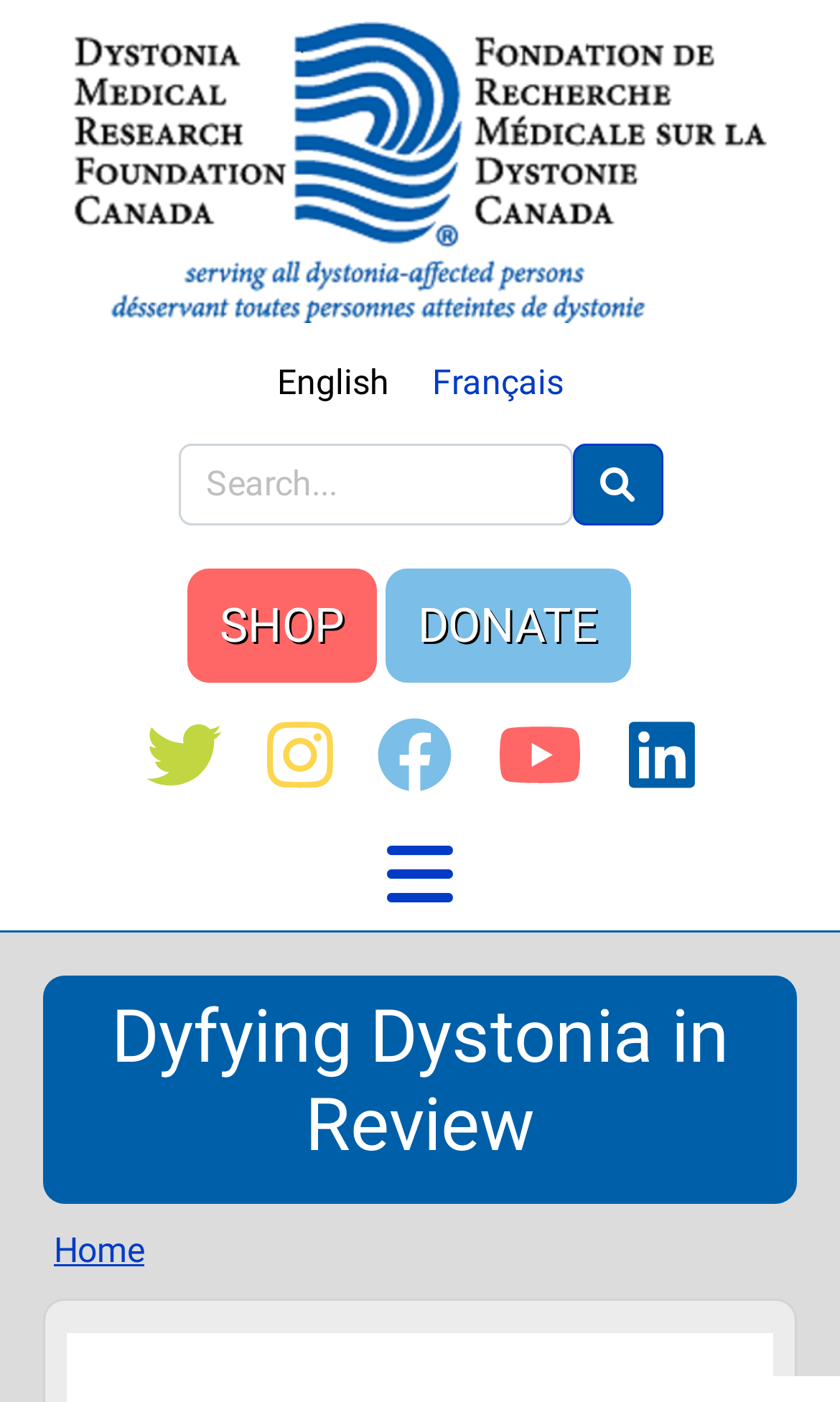What is the function of the breadcrumb navigation?
Look at the image and respond to the question as thoroughly as possible.

The breadcrumb navigation is located at the bottom of the page and displays the current page's location within the website's hierarchy. This suggests that the breadcrumb navigation is intended to help users understand their current location within the website and navigate to other related pages.